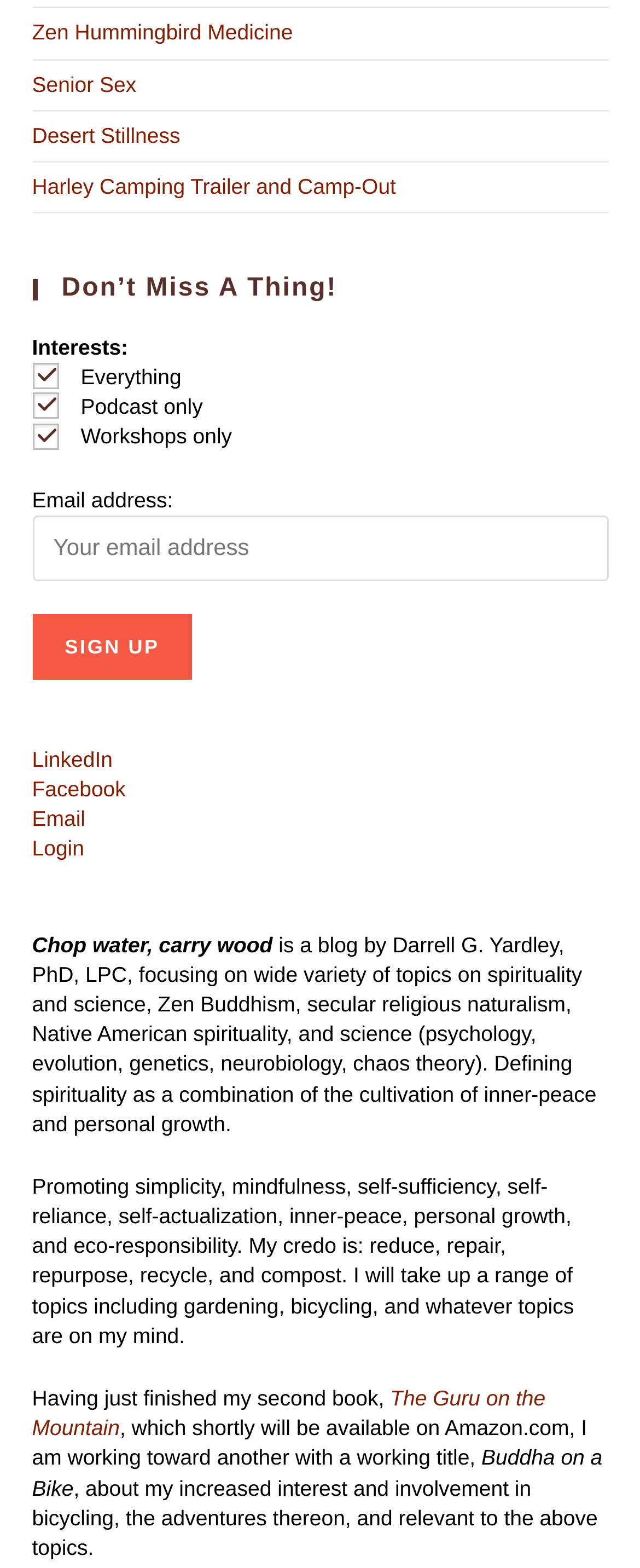What is the working title of the author's upcoming book?
Look at the image and provide a detailed response to the question.

I determined the answer by looking at the paragraph block with the text 'Having just finished my second book, ... I am working toward another with a working title, Buddha on a Bike, about my increased interest and involvement in bicycling, the adventures thereon, and relevant to the above topics.' The working title of the author's upcoming book is mentioned in this paragraph.